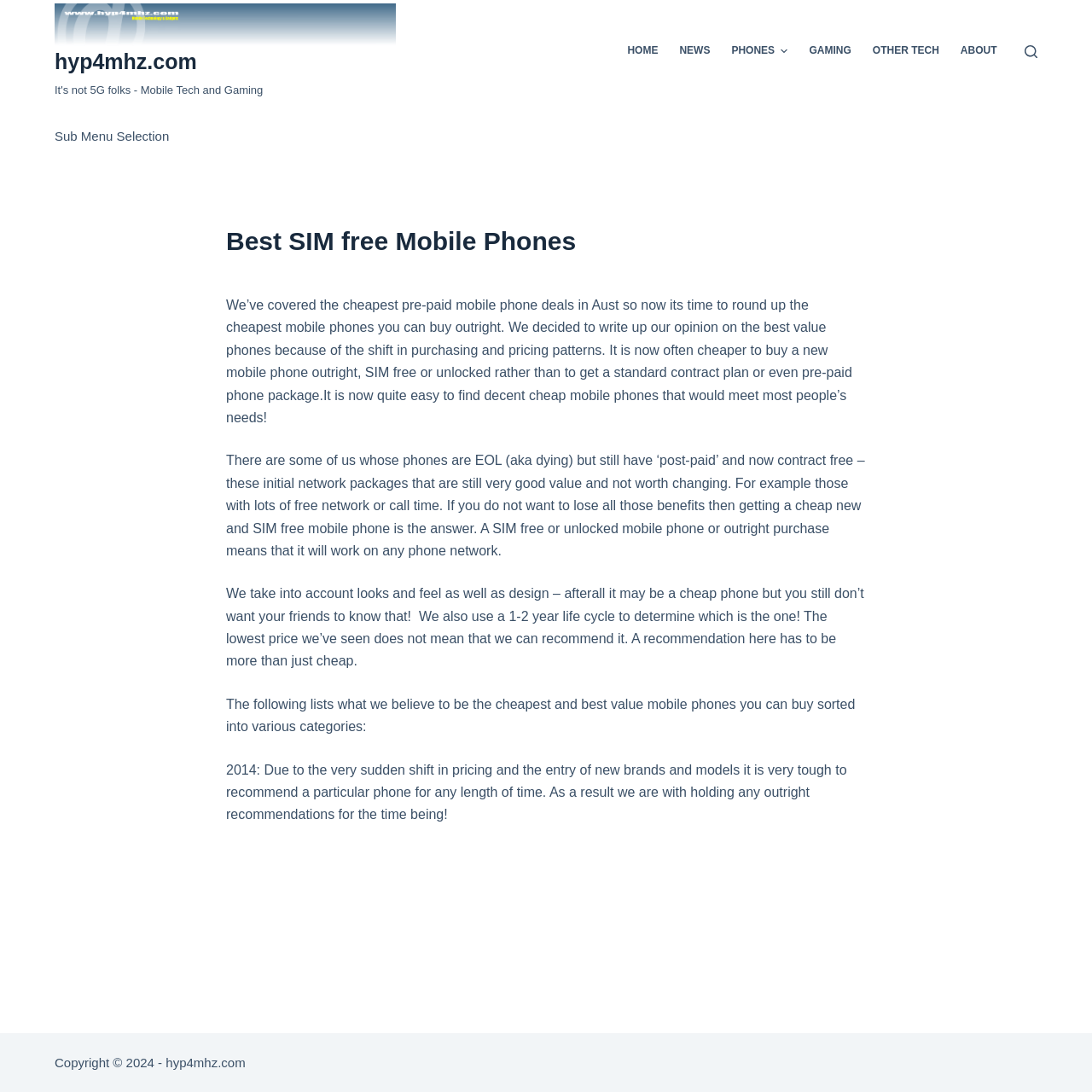Calculate the bounding box coordinates of the UI element given the description: "Home".

[0.565, 0.0, 0.612, 0.094]